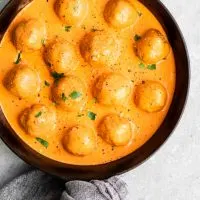What is the color of the sauce?
Look at the screenshot and respond with one word or a short phrase.

Vibrant orange